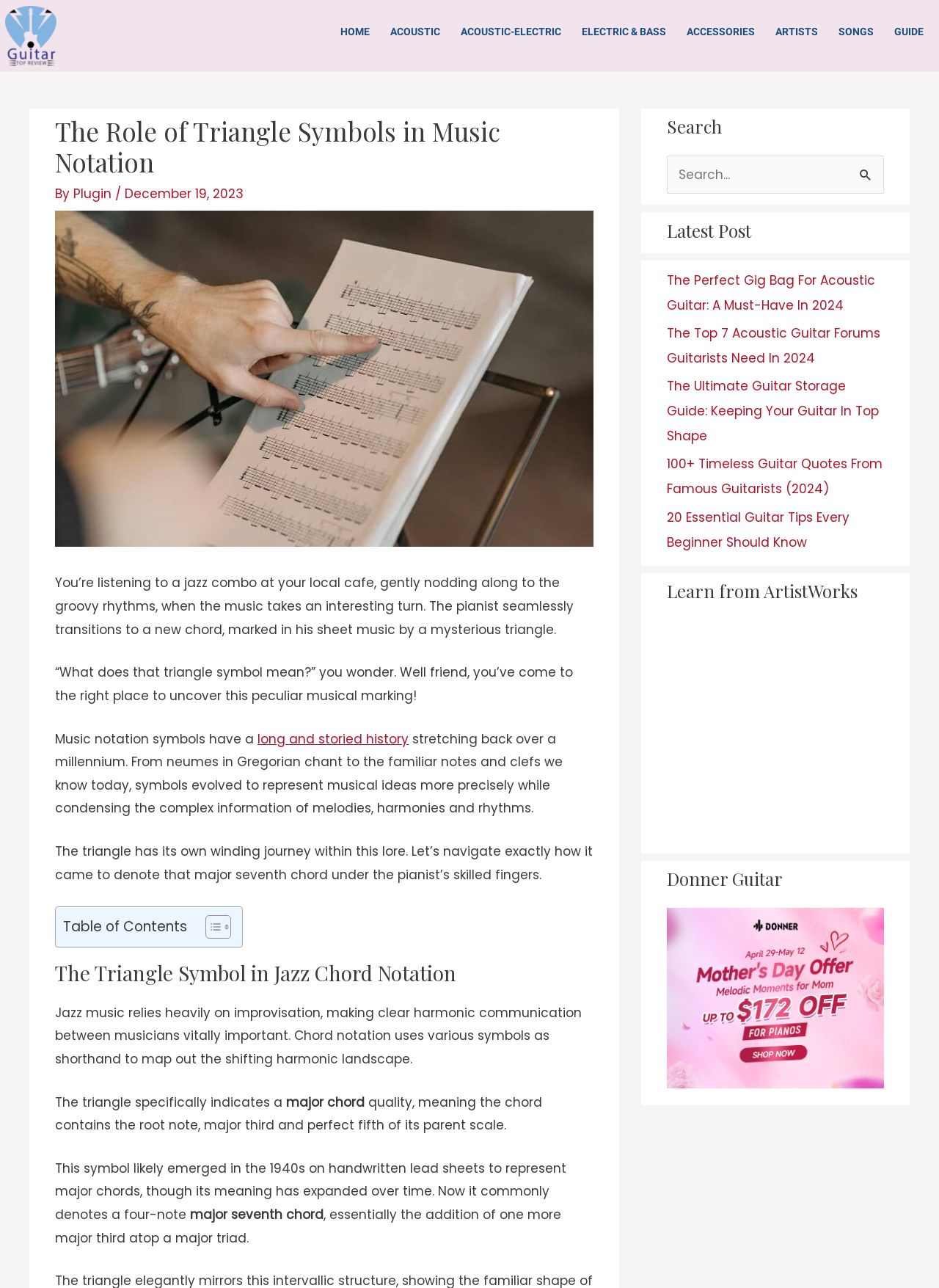Show the bounding box coordinates for the element that needs to be clicked to execute the following instruction: "Toggle the table of contents". Provide the coordinates in the form of four float numbers between 0 and 1, i.e., [left, top, right, bottom].

[0.207, 0.71, 0.242, 0.73]